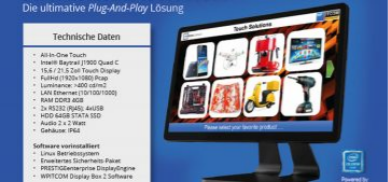What type of processor powers the product?
Provide a detailed answer to the question, using the image to inform your response.

The caption highlights the key features of the product, including the processor, which is specified as an Intel Baytrail J1900 Quad C processor.